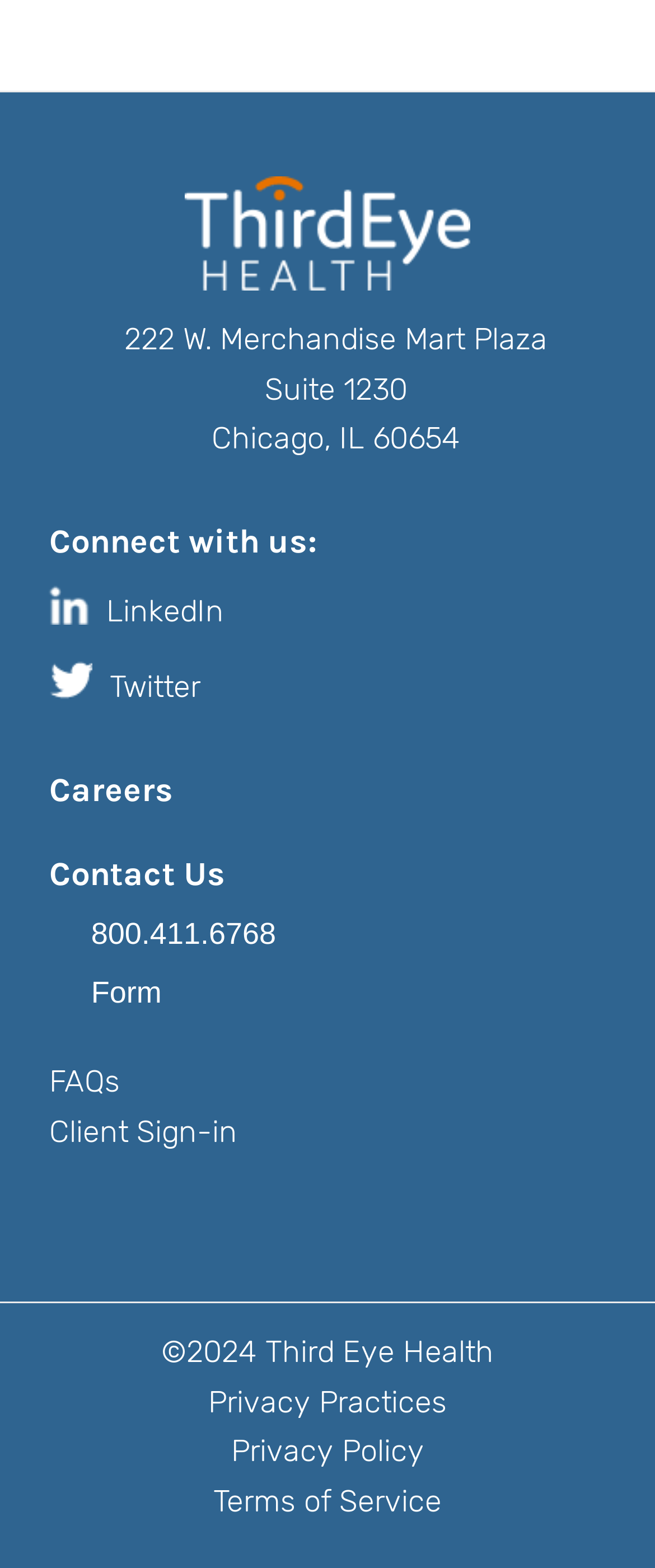How can I contact the company?
Answer the question with as much detail as possible.

I found the contact information by looking at the 'Contact Us' section, which provides a phone number, 800.411.6768, and a link to a form to submit a query.